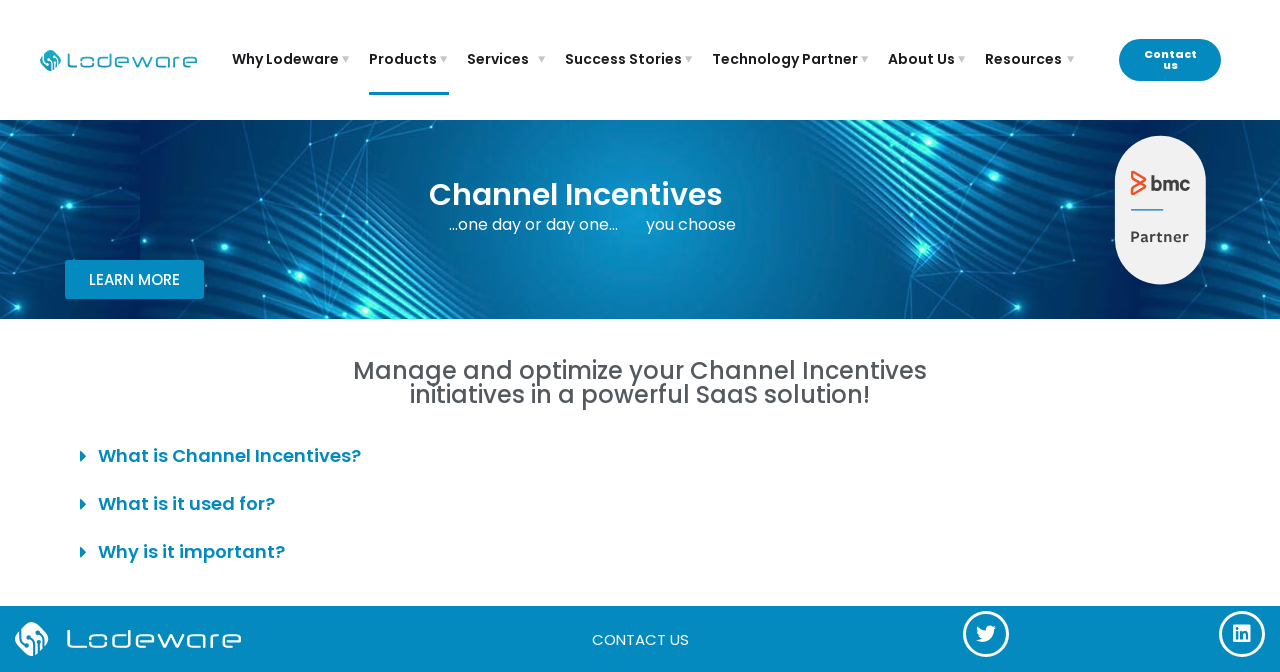Can you determine the bounding box coordinates of the area that needs to be clicked to fulfill the following instruction: "Click on the 'Lodeware' link"?

[0.031, 0.072, 0.154, 0.105]